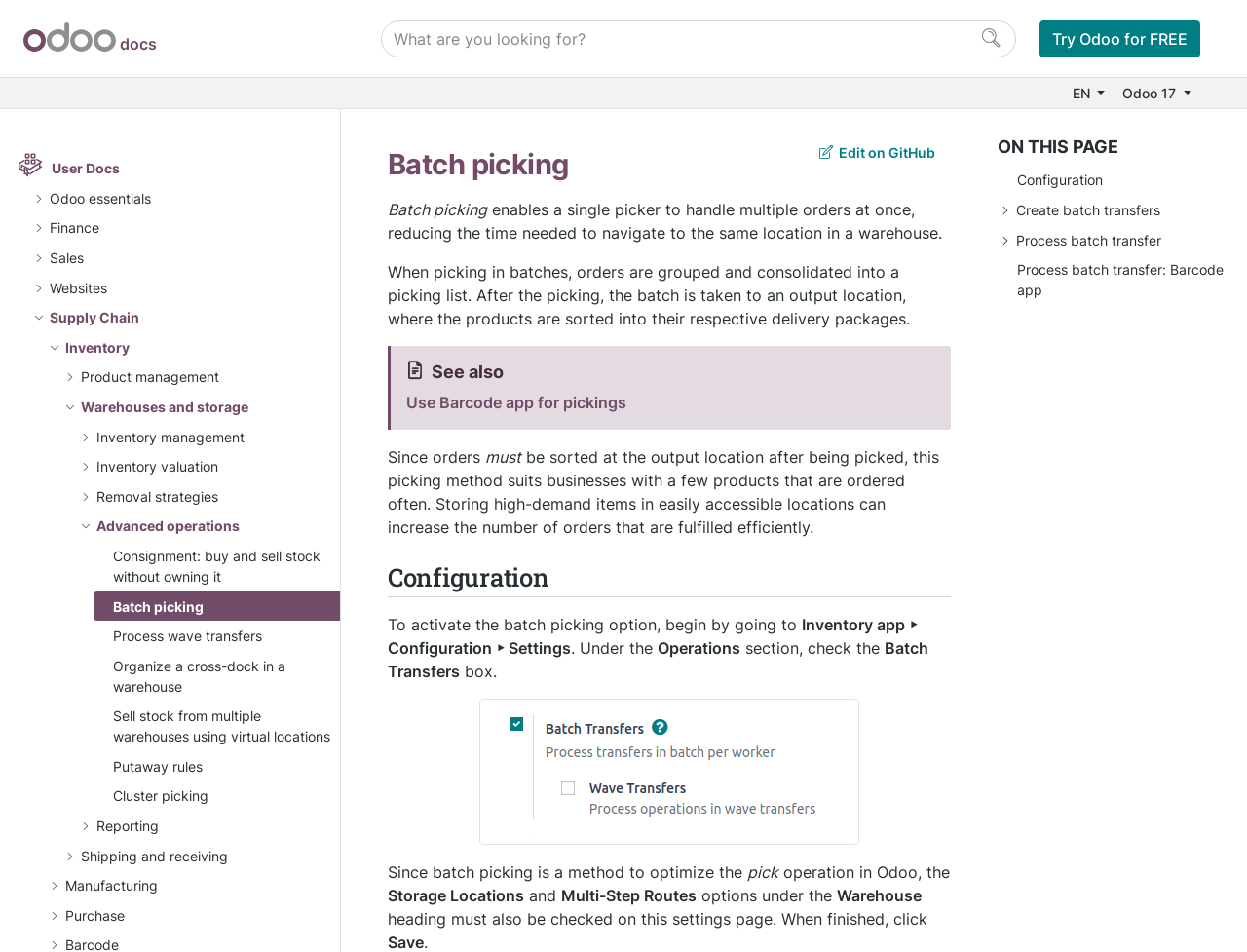Please specify the bounding box coordinates of the clickable section necessary to execute the following command: "Go to Configuration".

[0.8, 0.174, 1.0, 0.205]